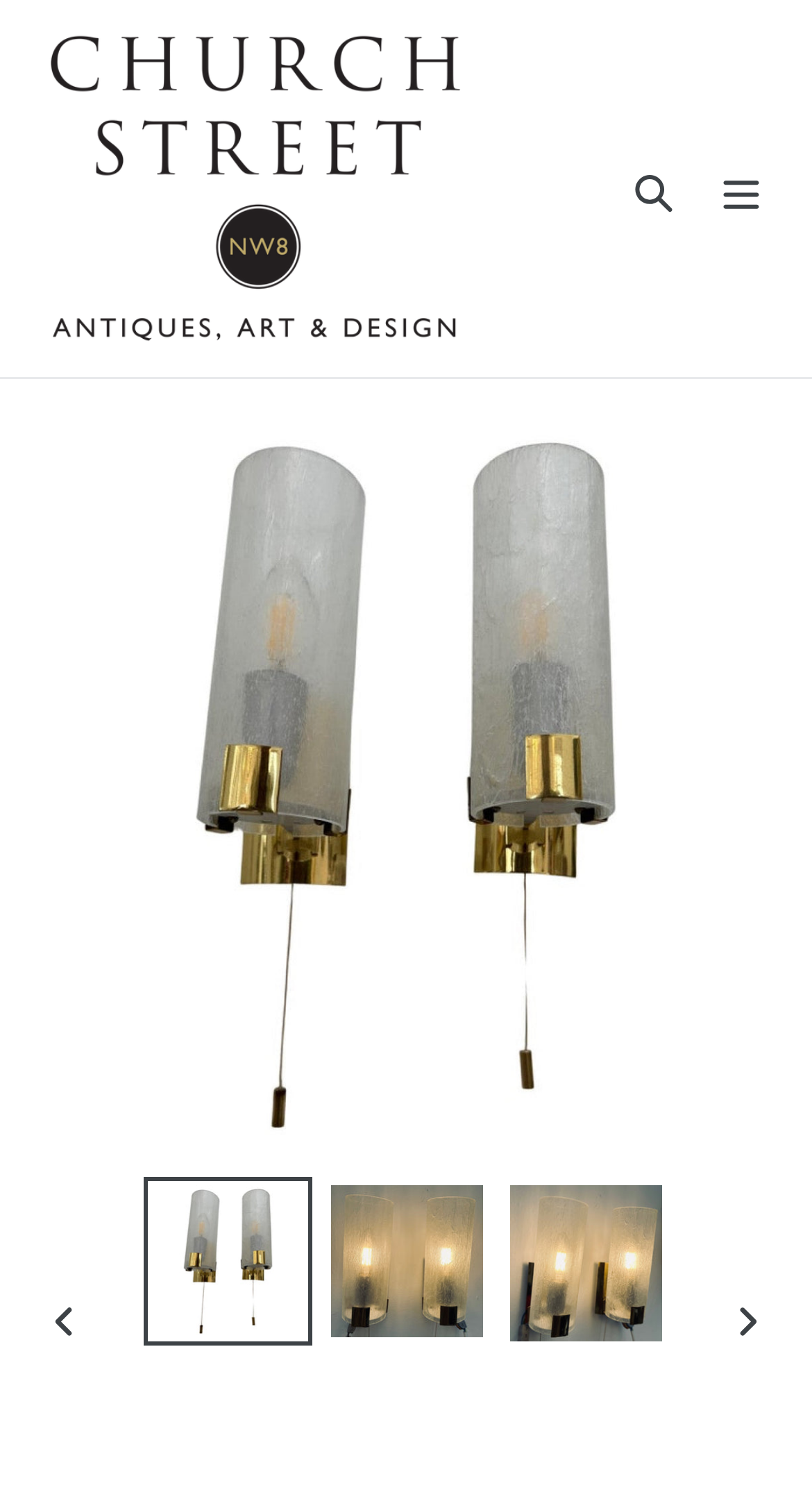Please find and generate the text of the main heading on the webpage.

Pair of 1970s German Tubular Frosted Glass Wall Lights